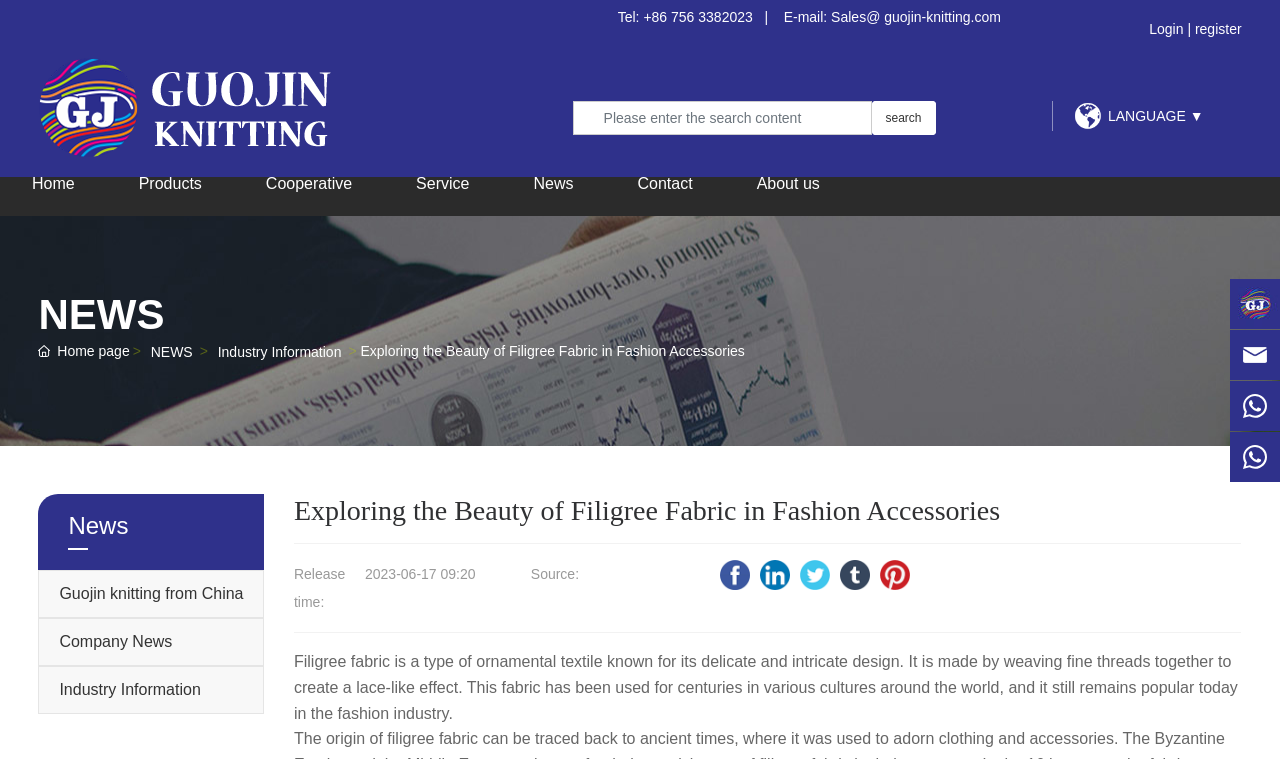Determine the webpage's heading and output its text content.

Exploring the Beauty of Filigree Fabric in Fashion Accessories